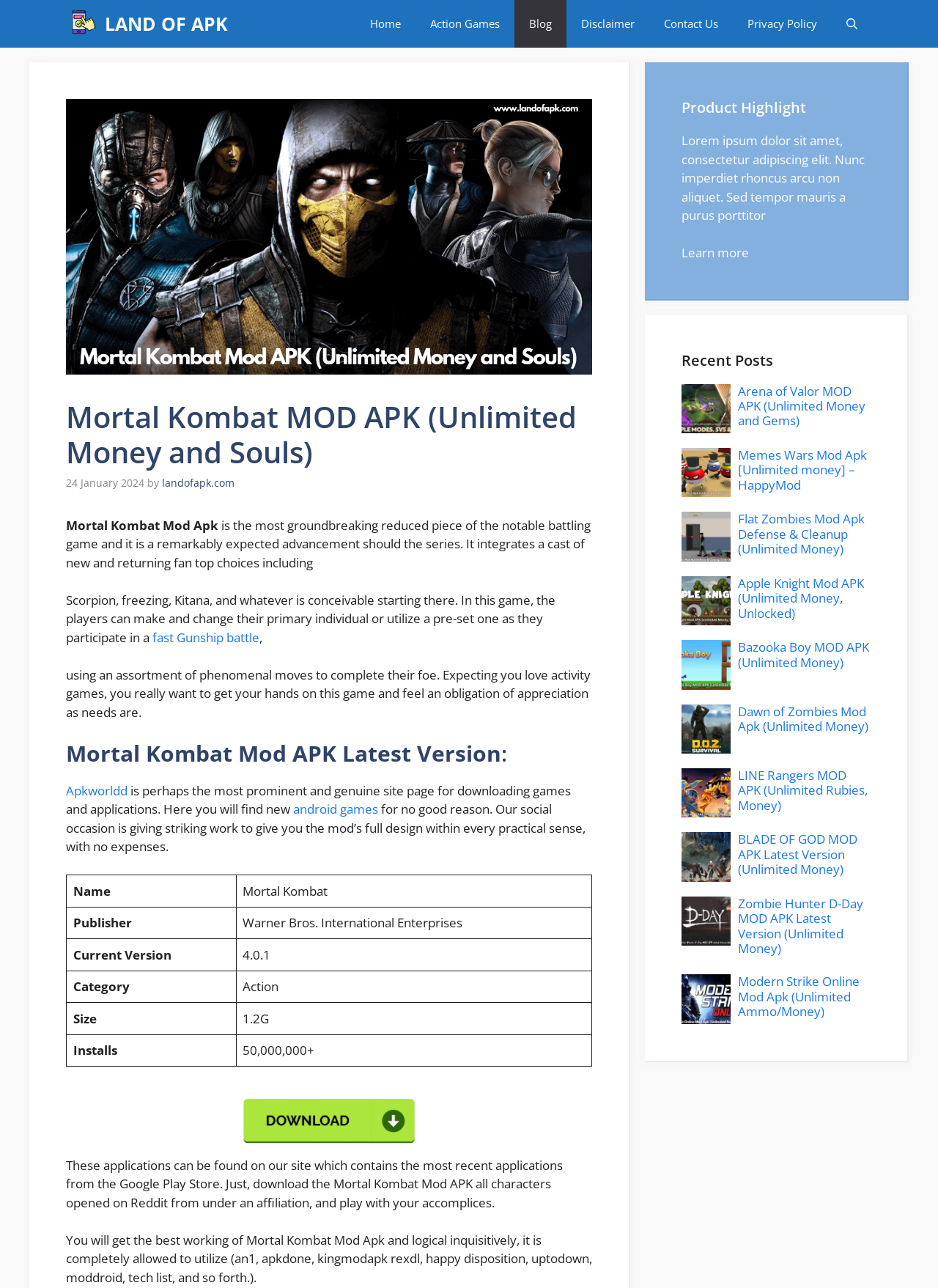Bounding box coordinates are to be given in the format (top-left x, top-left y, bottom-right x, bottom-right y). All values must be floating point numbers between 0 and 1. Provide the bounding box coordinate for the UI element described as: Action Games

[0.443, 0.0, 0.548, 0.037]